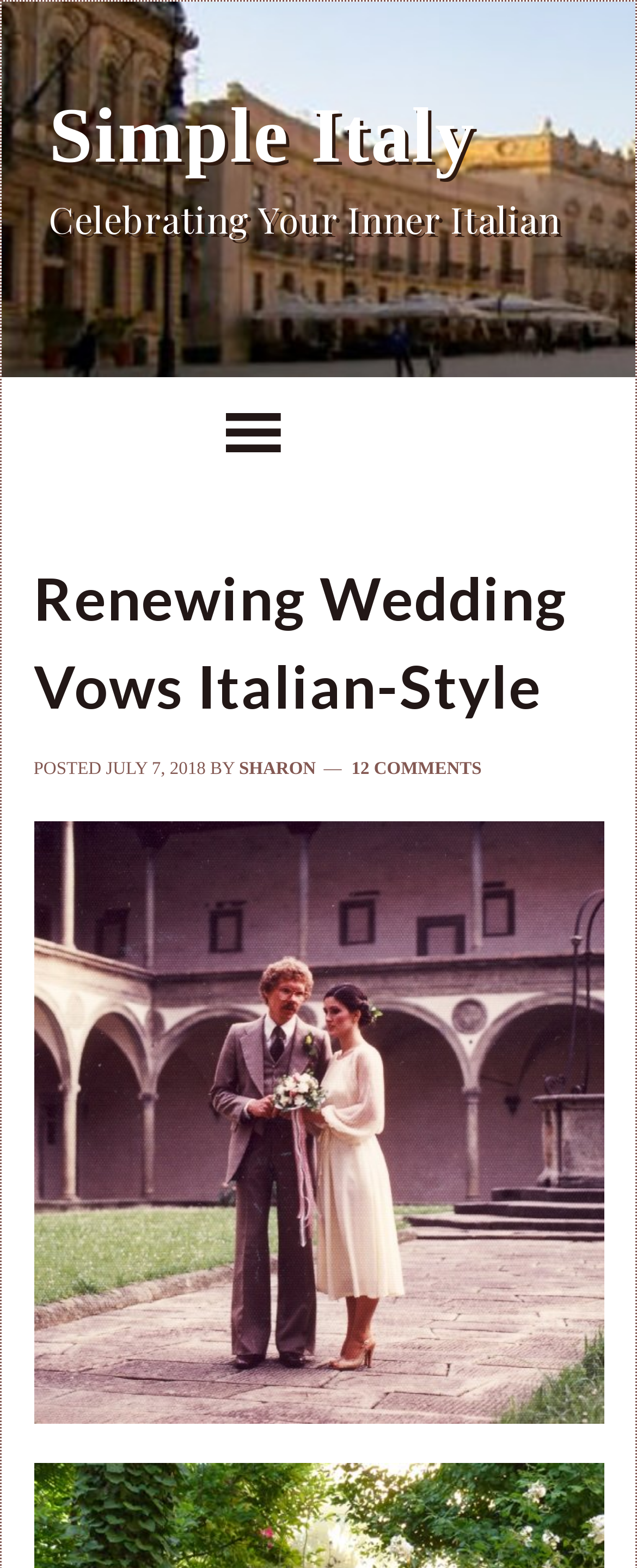Based on the element description, predict the bounding box coordinates (top-left x, top-left y, bottom-right x, bottom-right y) for the UI element in the screenshot: 12 Comments

[0.552, 0.484, 0.756, 0.496]